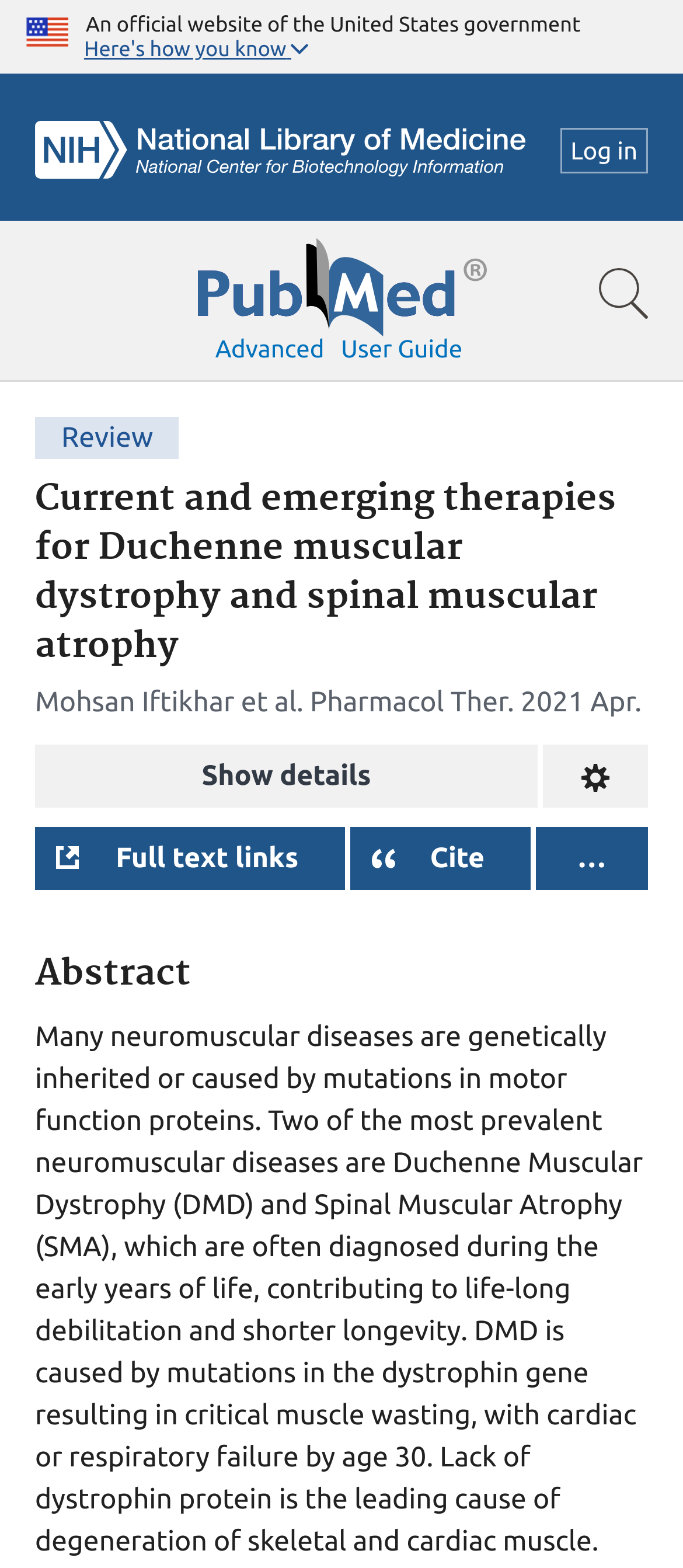Please find the bounding box coordinates of the element that must be clicked to perform the given instruction: "Cite the article". The coordinates should be four float numbers from 0 to 1, i.e., [left, top, right, bottom].

[0.63, 0.537, 0.71, 0.557]